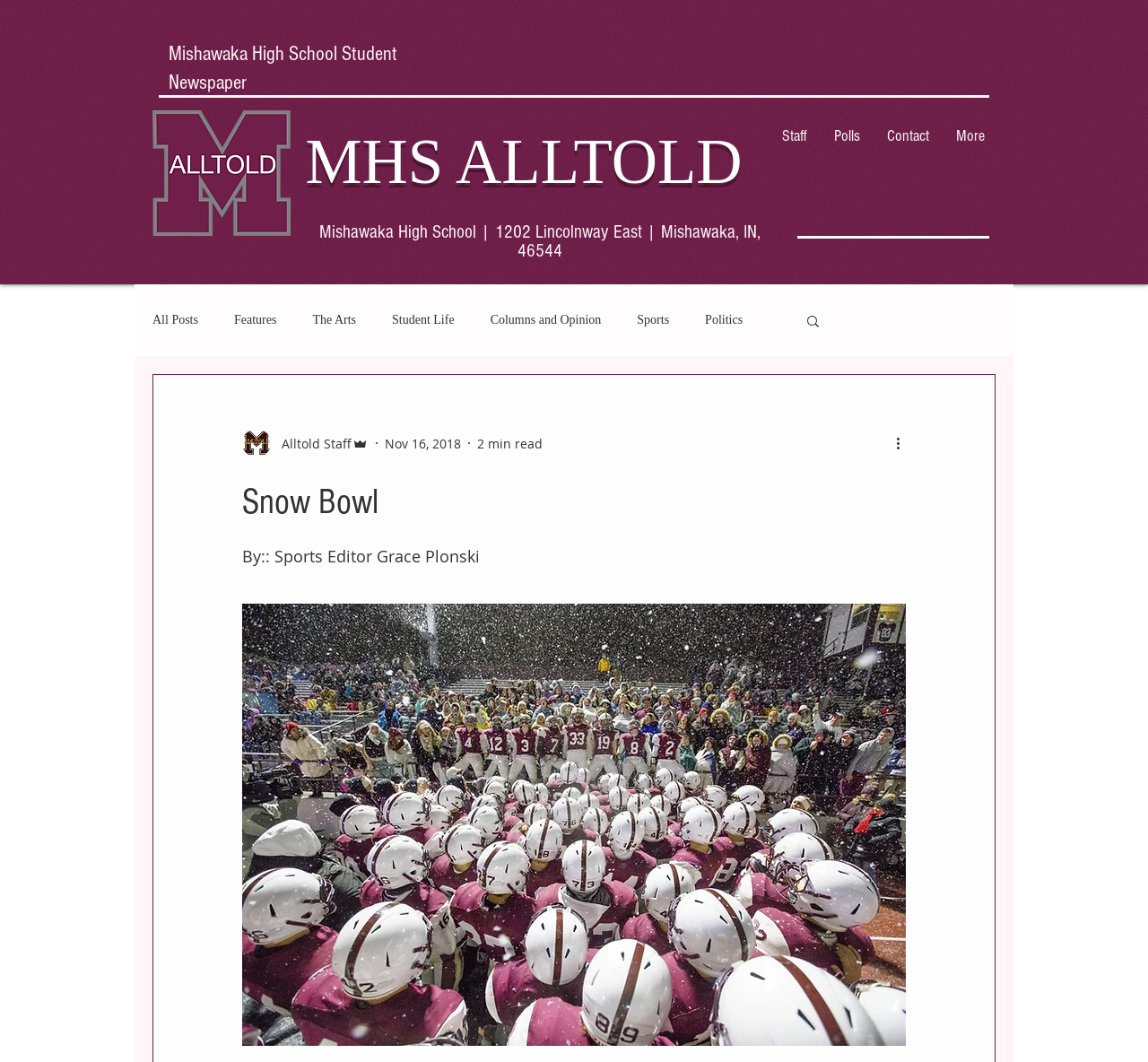Provide a brief response to the question below using one word or phrase:
Who is the author of the article 'Snow Bowl'?

Sports Editor Grace Plonski